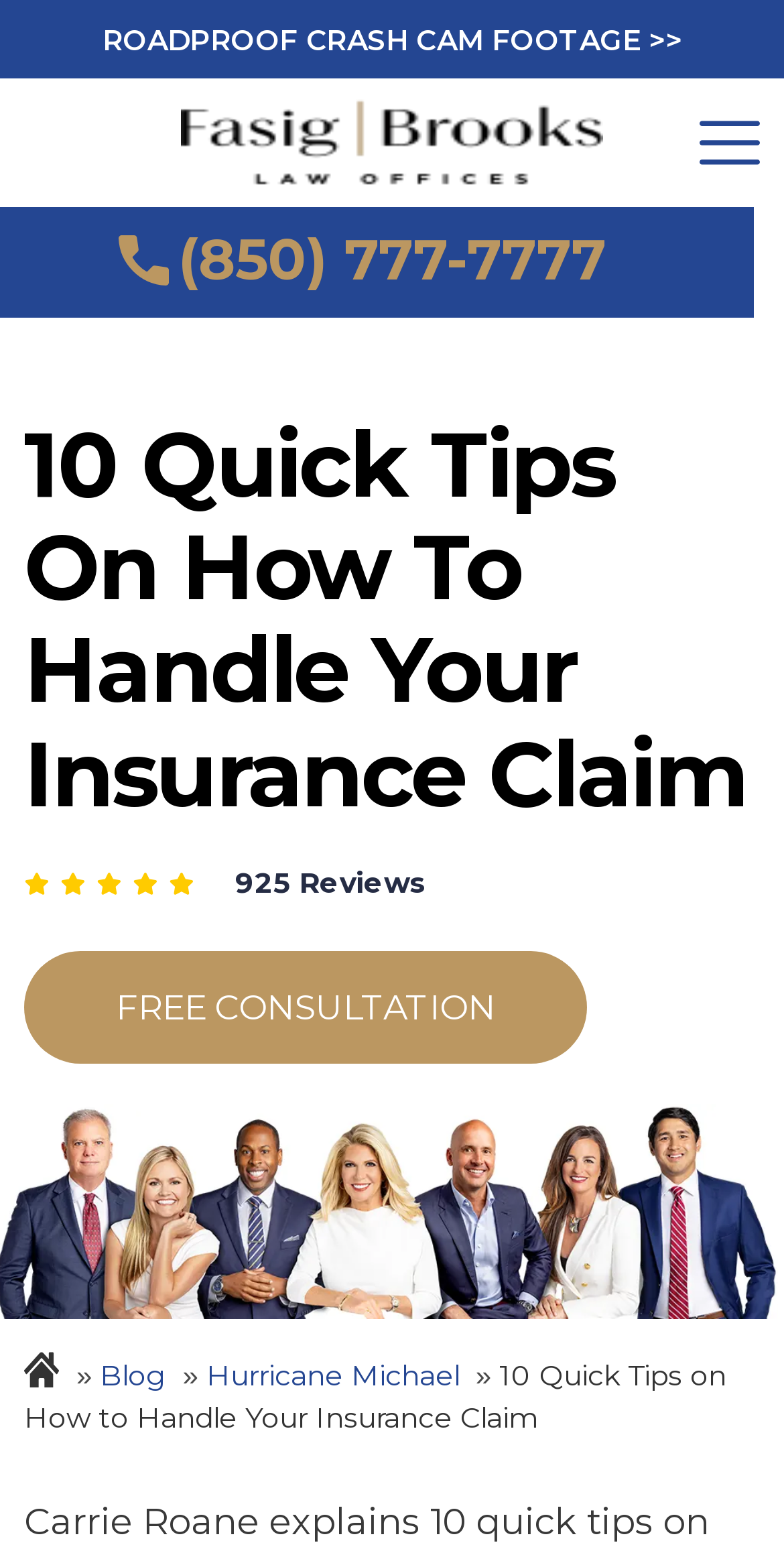Please locate the clickable area by providing the bounding box coordinates to follow this instruction: "Click the 'Menu' button".

[0.892, 0.072, 0.969, 0.111]